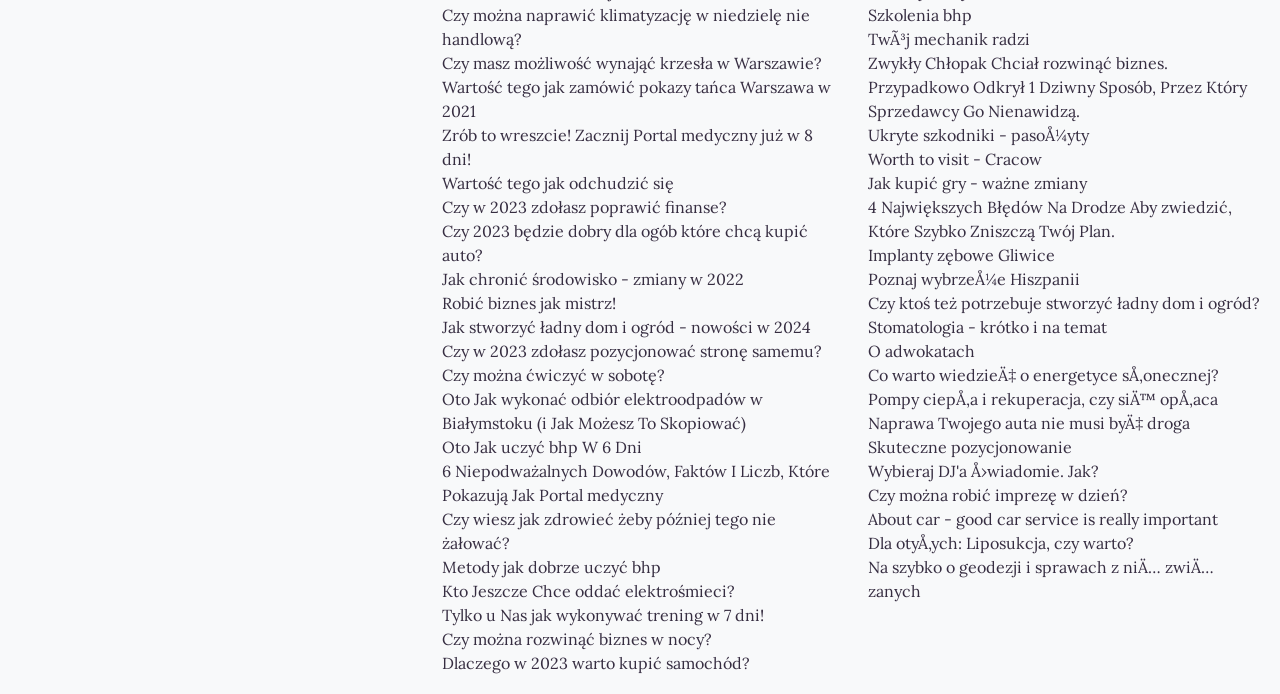How many links are on the left side of the webpage?
Examine the image and provide an in-depth answer to the question.

By analyzing the bounding box coordinates of the links, I can see that the links with IDs 56 to 71 have x1 coordinates ranging from 0.345 to 0.655, which indicates that they are located on the left side of the webpage. Therefore, there are 15 links on the left side of the webpage.